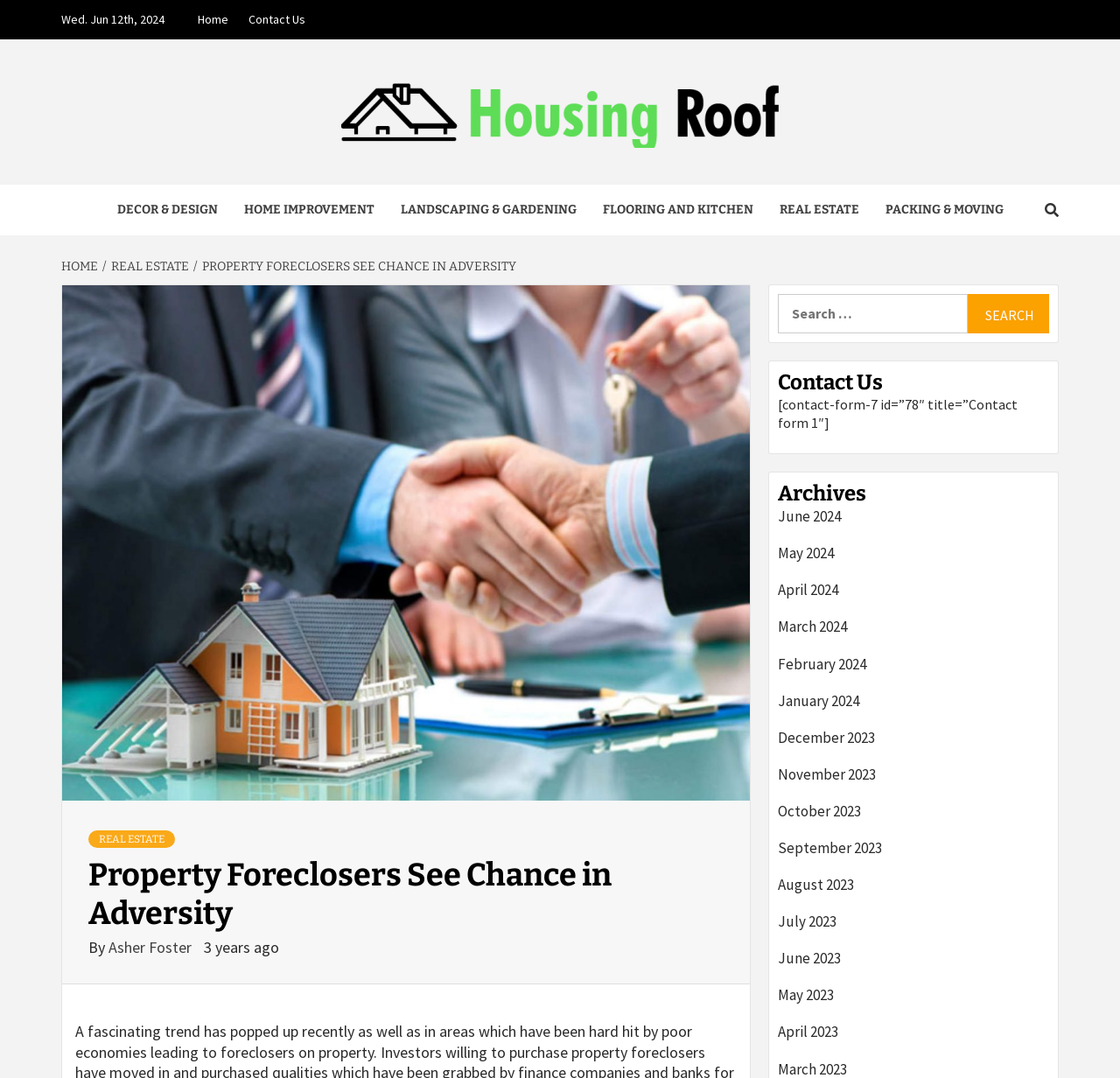How many links are there in the Archives section?
Based on the image, answer the question with as much detail as possible.

The Archives section is located at the bottom right of the webpage and contains links to different months. By counting the number of links in this section, we can see that there are 12 links, each corresponding to a different month from June 2024 to June 2023.